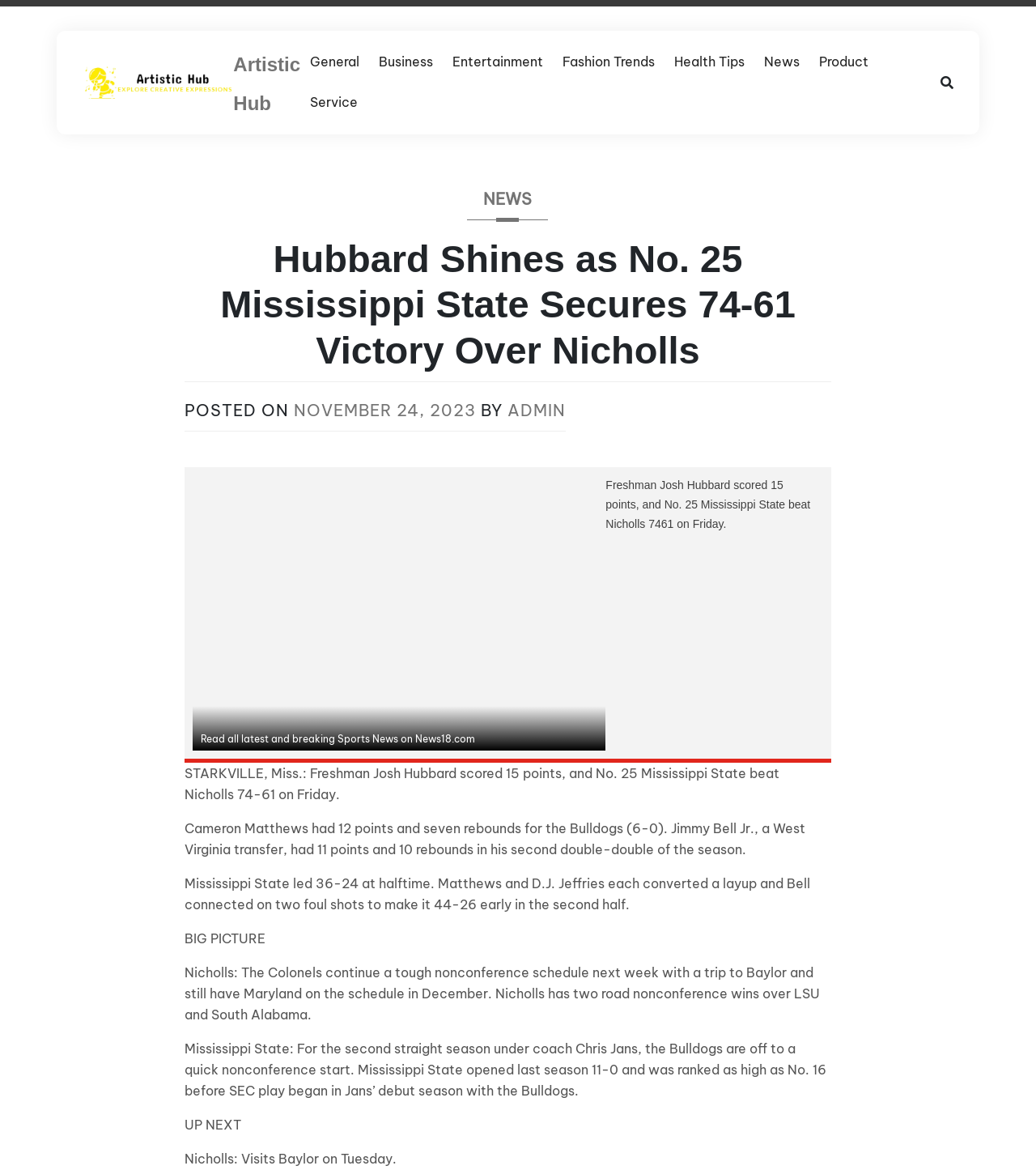Please give a concise answer to this question using a single word or phrase: 
Who scored 15 points in the game?

Josh Hubbard